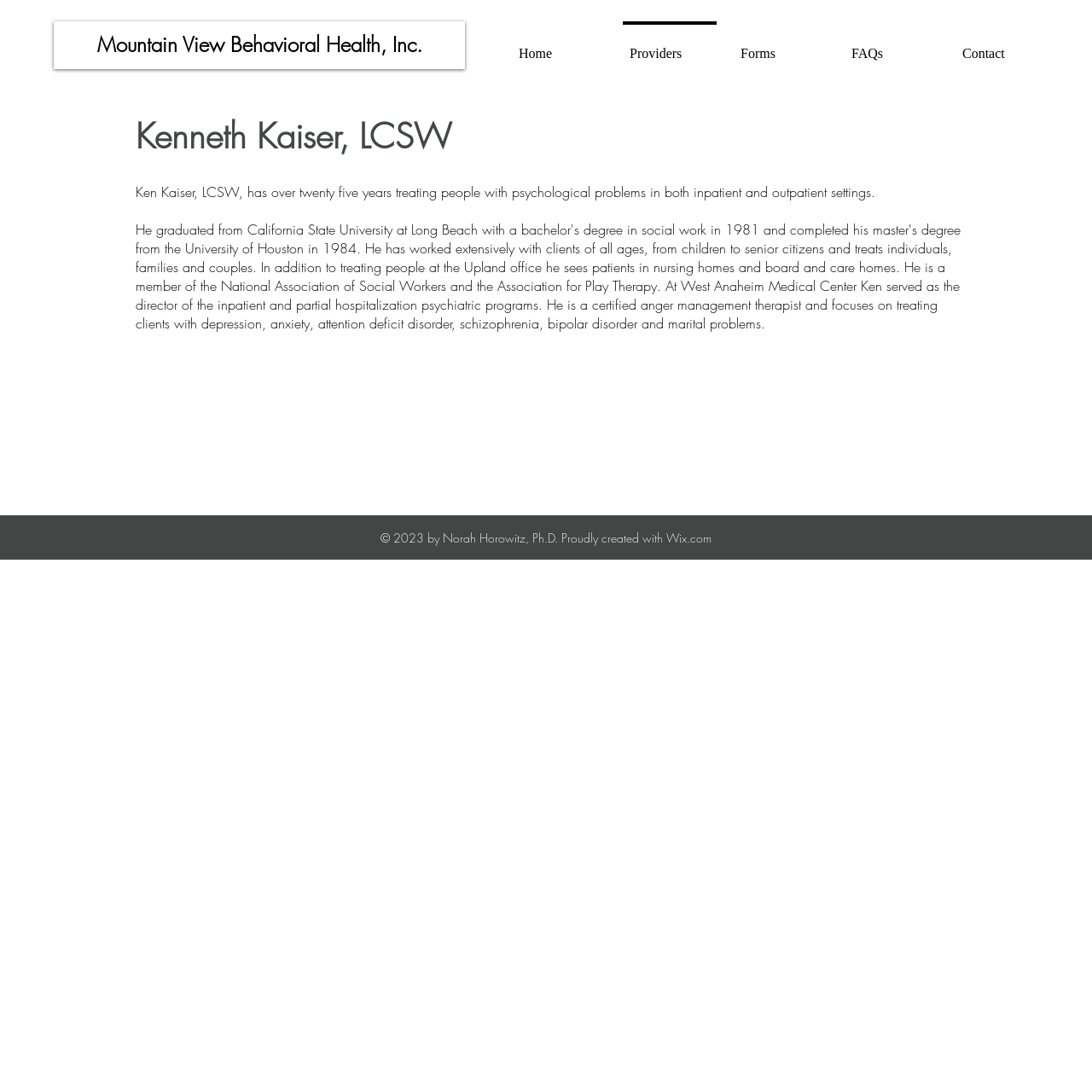Use a single word or phrase to answer the question: What is the name of the person described on this webpage?

Kenneth Kaiser